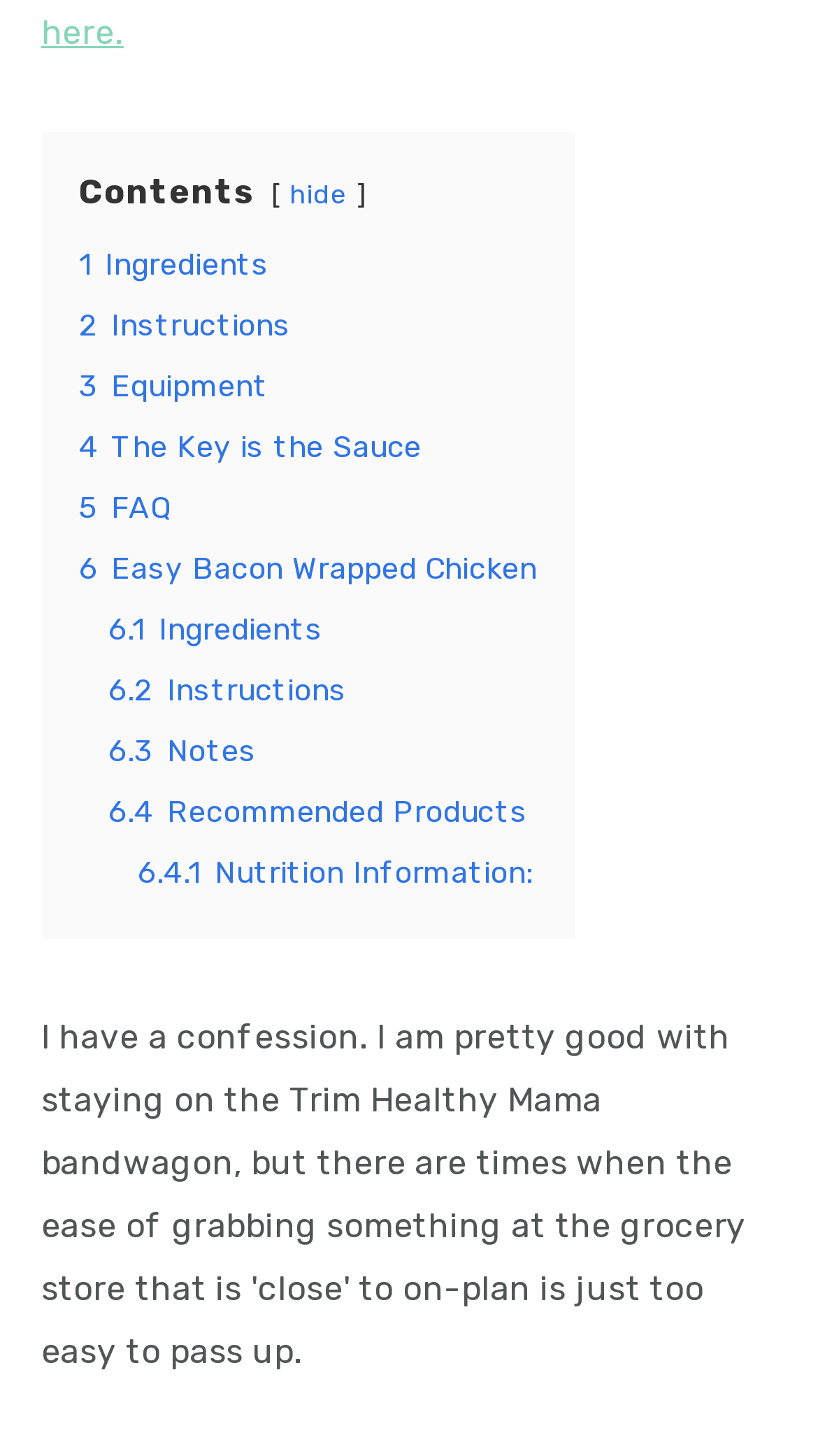Given the element description 2 Instructions, specify the bounding box coordinates of the corresponding UI element in the format (top-left x, top-left y, bottom-right x, bottom-right y). All values must be between 0 and 1.

[0.096, 0.212, 0.356, 0.236]